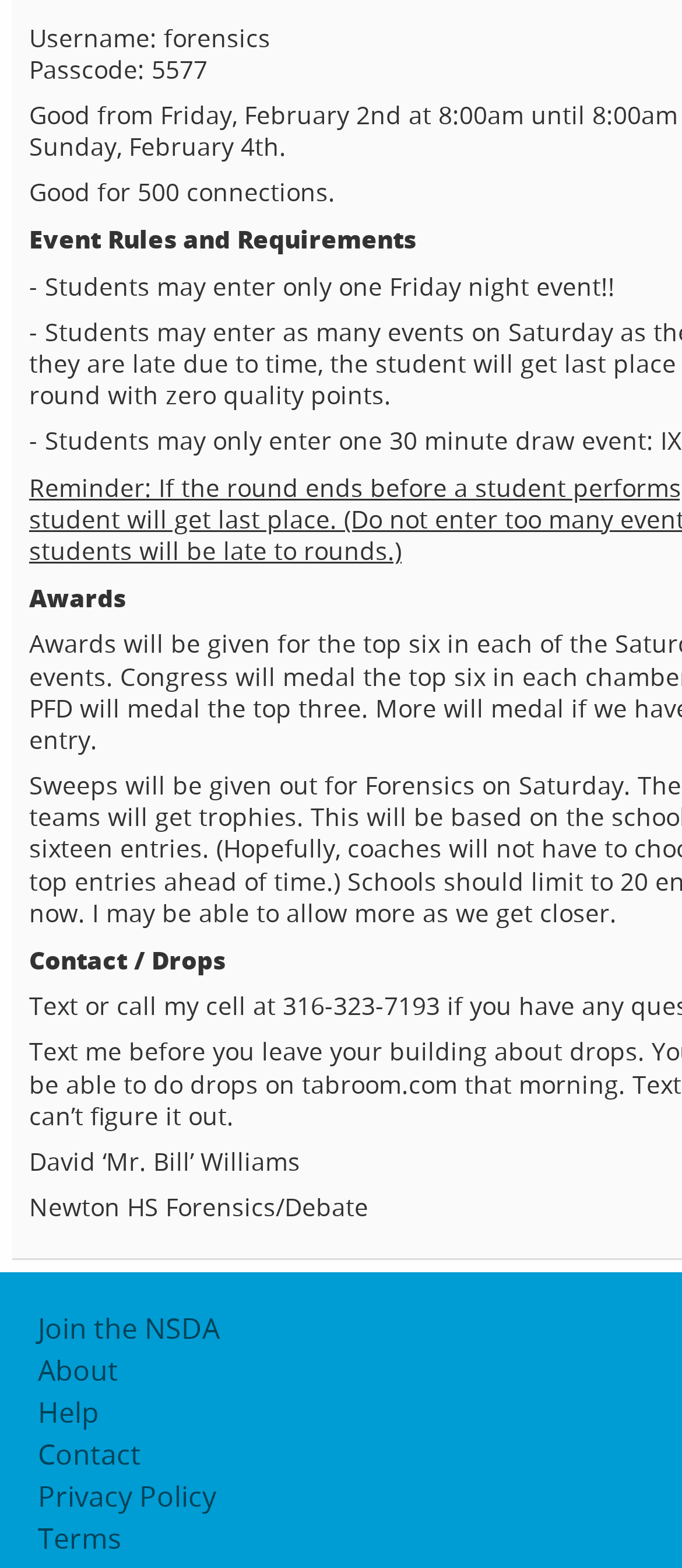Respond with a single word or short phrase to the following question: 
What is the affiliation of David 'Mr. Bill' Williams?

Newton HS Forensics/Debate